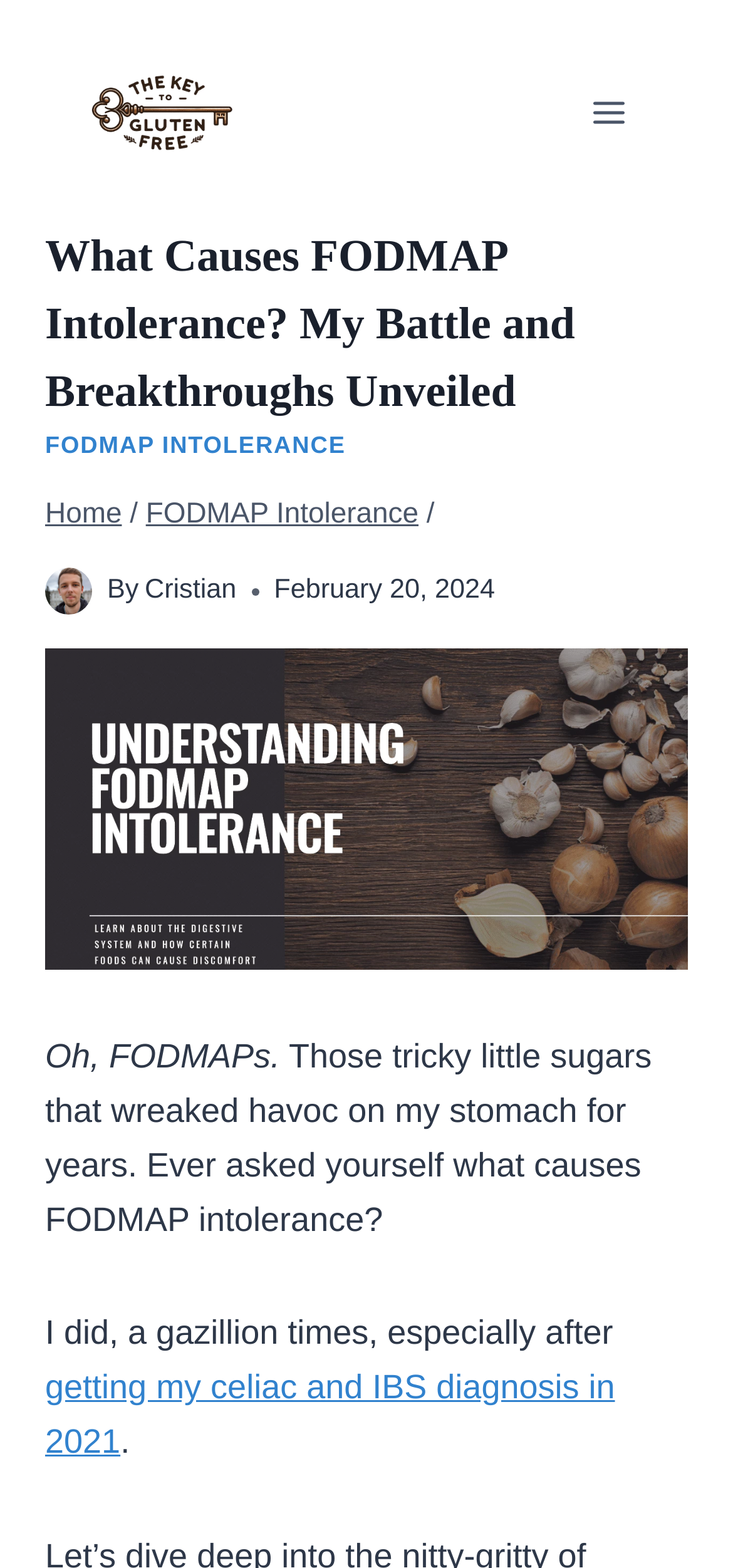What is the website's name?
Observe the image and answer the question with a one-word or short phrase response.

thekeytoglutenfree.com